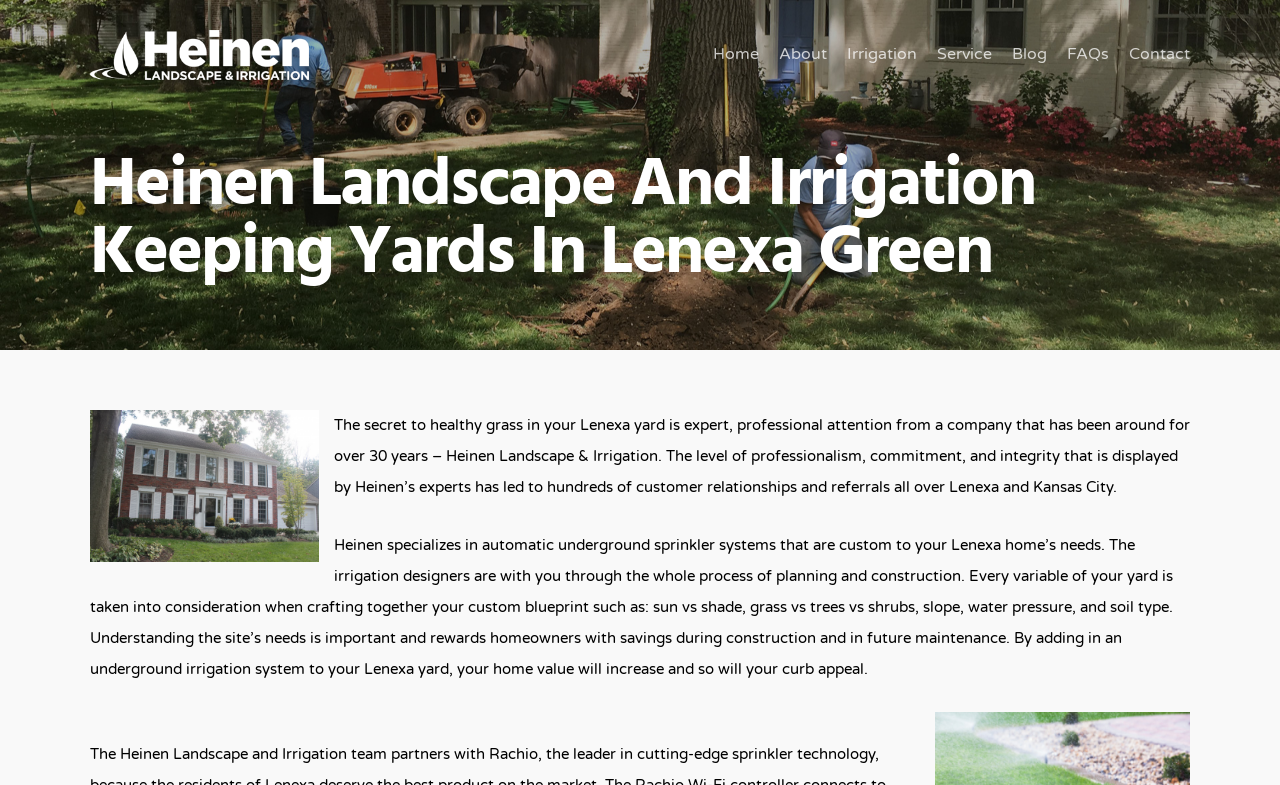Provide your answer to the question using just one word or phrase: What is considered when crafting a custom irrigation blueprint?

Variables of the yard